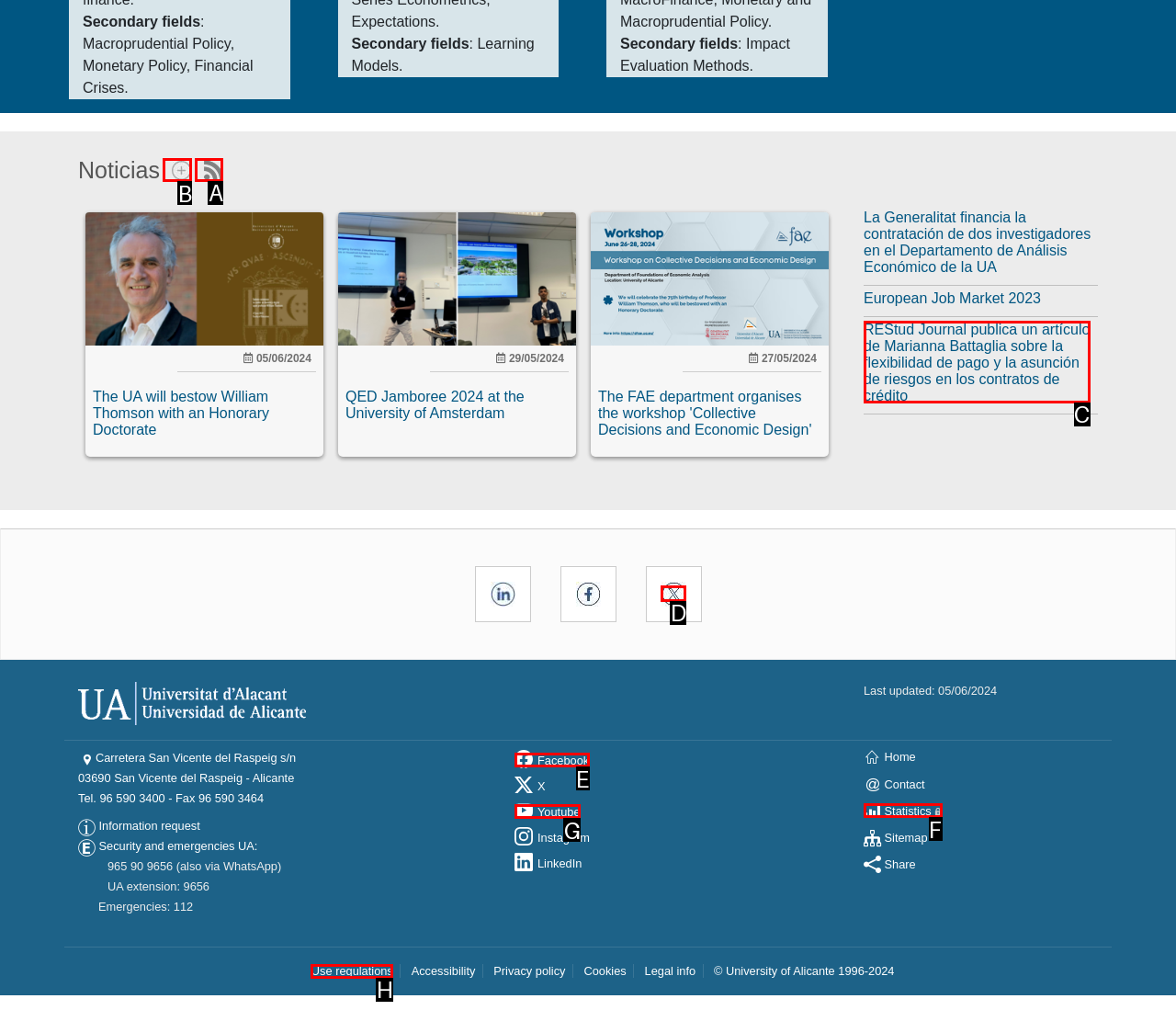Identify the letter of the correct UI element to fulfill the task: Click on 'Show more news' from the given options in the screenshot.

B